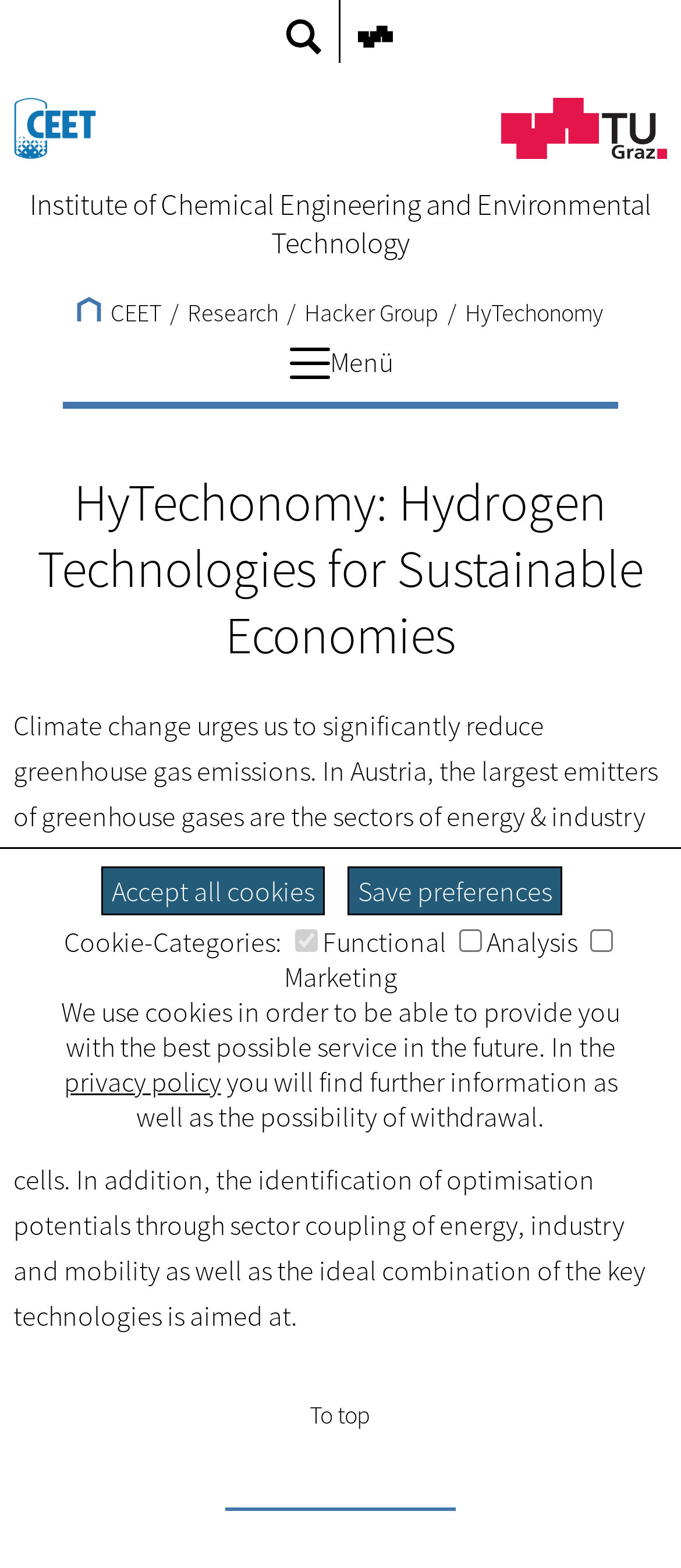Show the bounding box coordinates of the region that should be clicked to follow the instruction: "view November 2023."

None